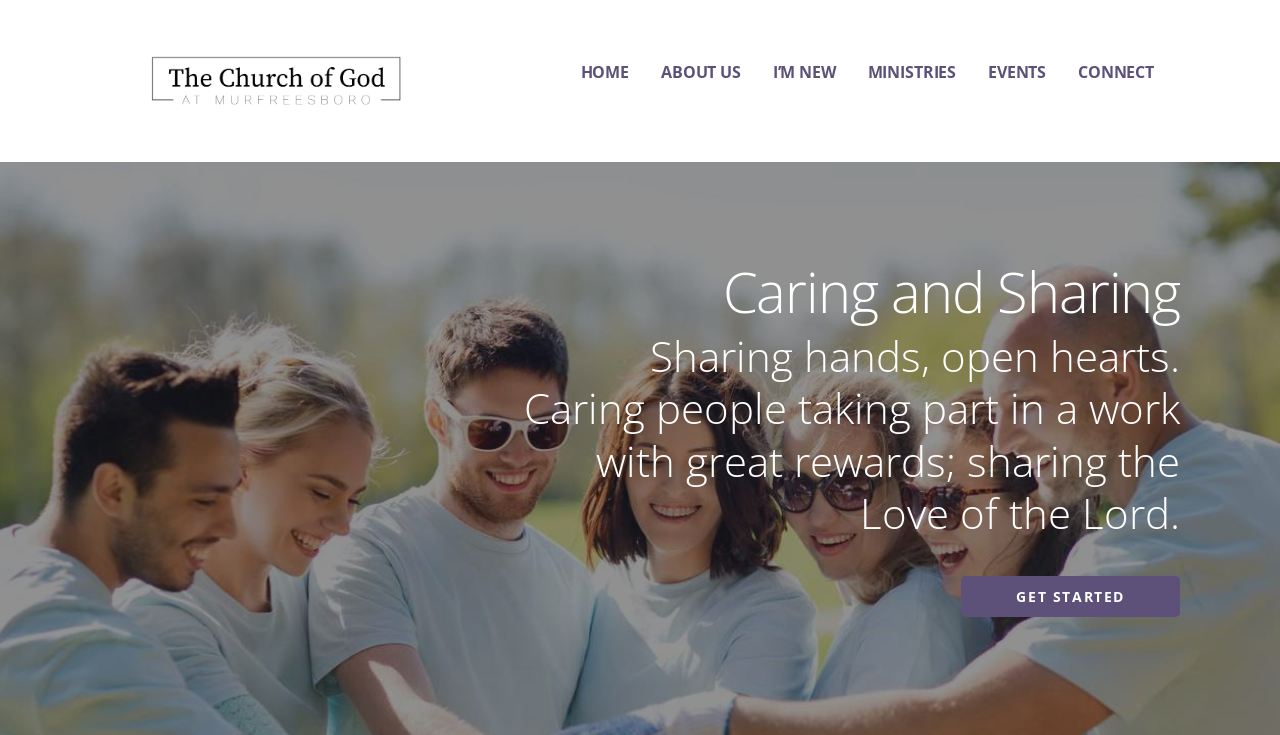Specify the bounding box coordinates of the area to click in order to follow the given instruction: "learn about the church."

[0.516, 0.071, 0.579, 0.127]